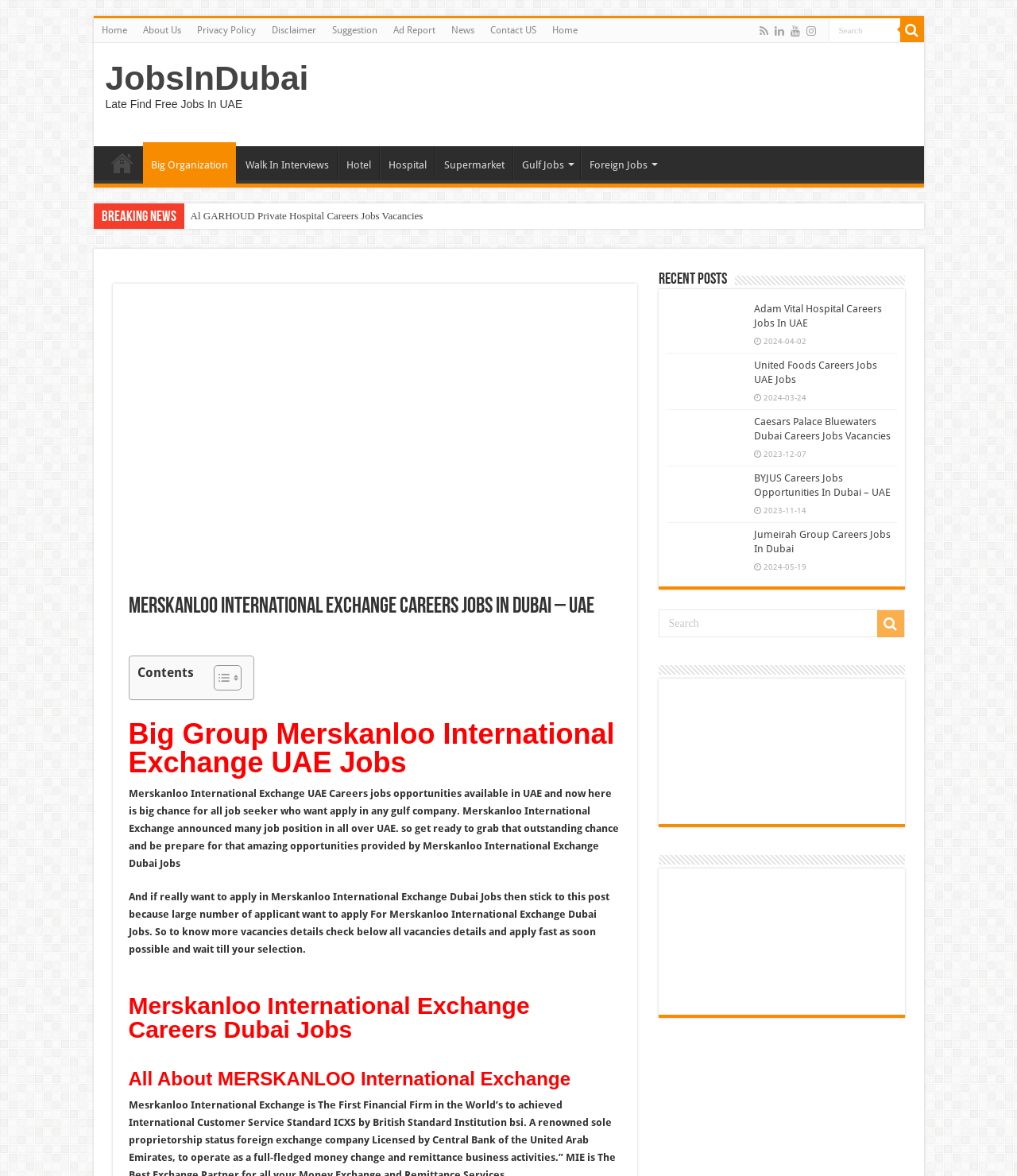What is the name of the company with job opportunities in Dubai?
Please answer the question with as much detail as possible using the screenshot.

I found the answer by looking at the heading 'Merskanloo International Exchange Careers Jobs In Dubai – UAE' and the image with the text 'mesrkanloo international exchange careers, mesrkanloo international exchange dubai careers.'